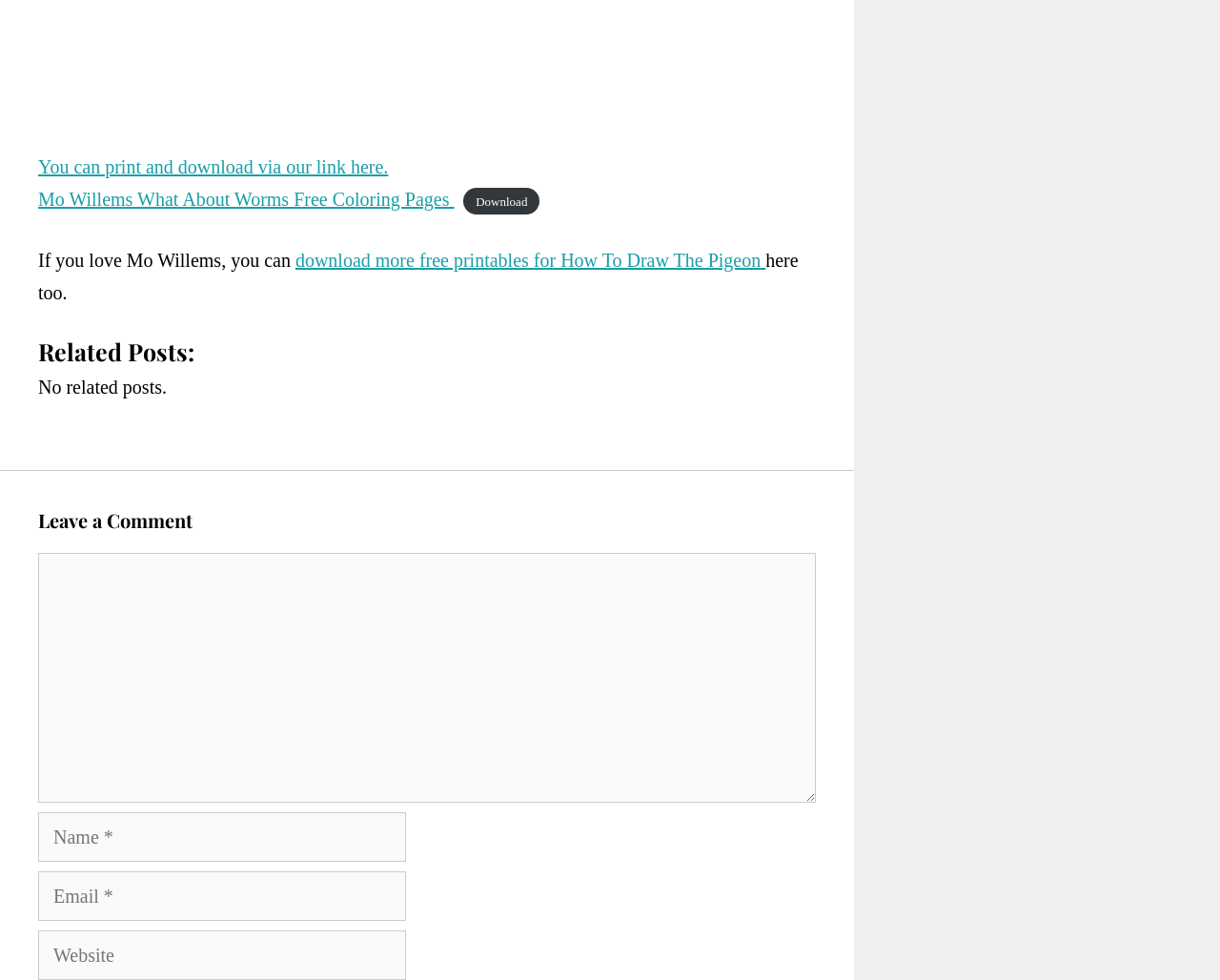Predict the bounding box of the UI element that fits this description: "parent_node: Comment name="author" placeholder="Name *"".

[0.031, 0.828, 0.333, 0.879]